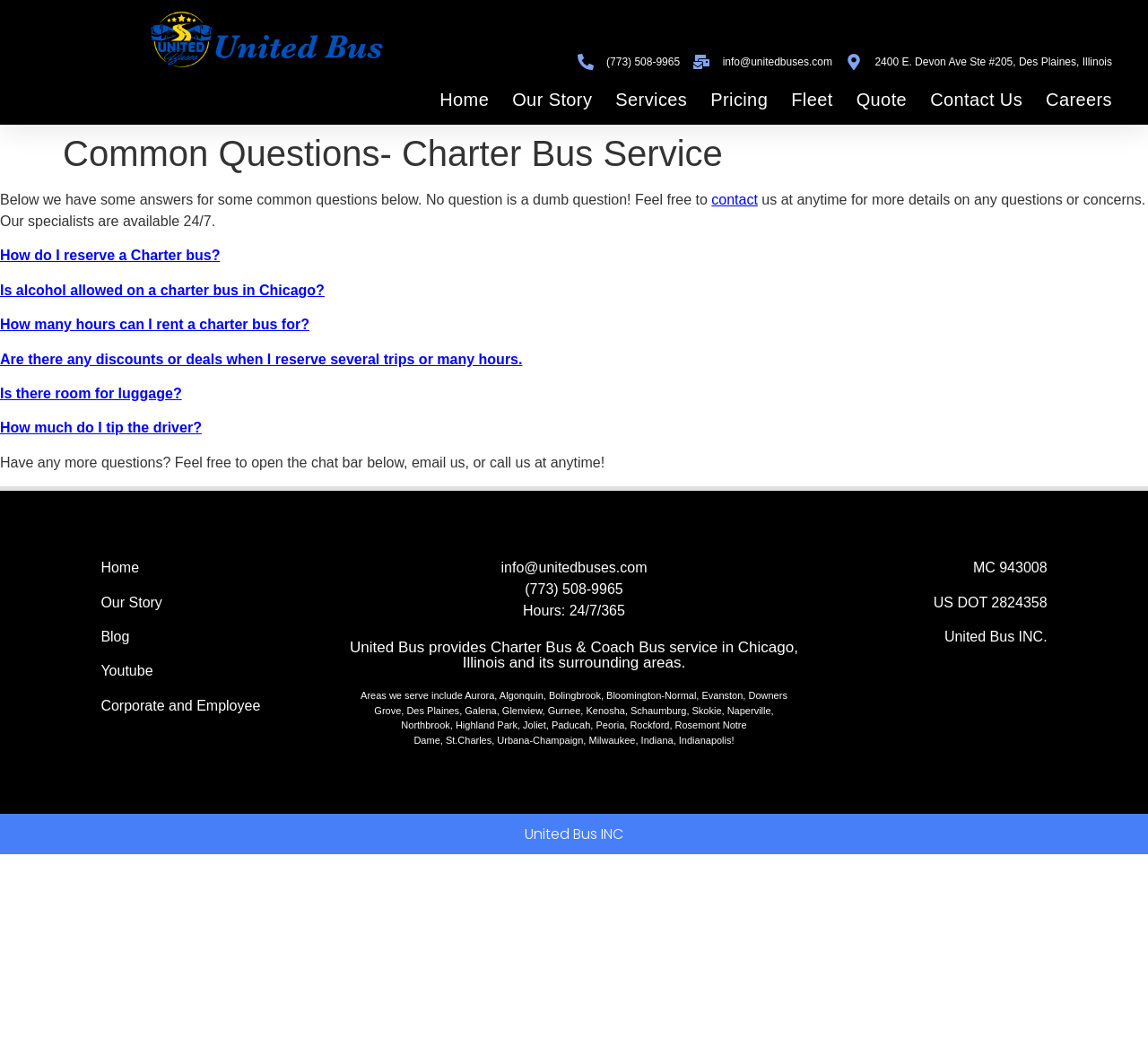Extract the main title from the webpage.

Common Questions- Charter Bus Service